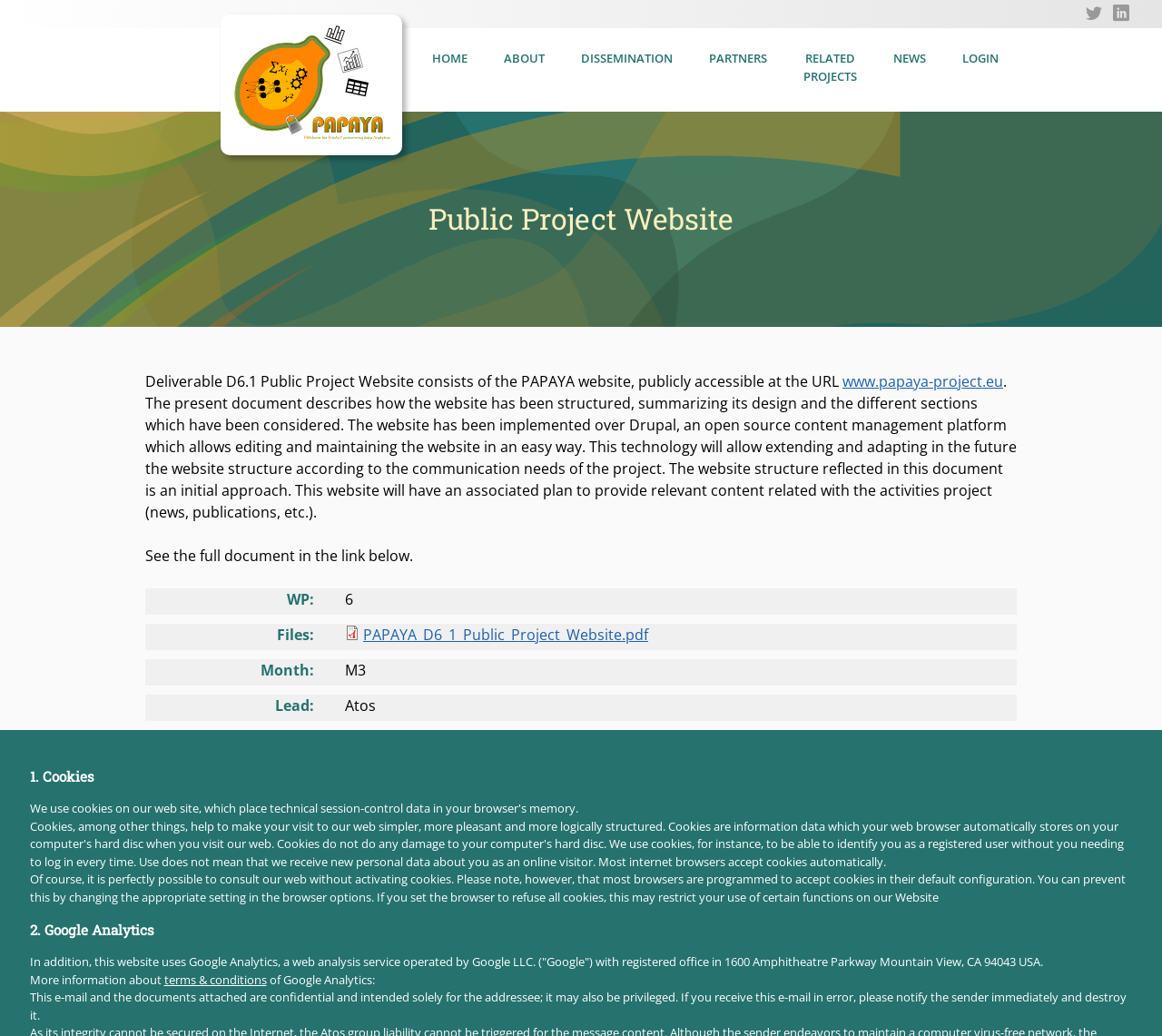Answer the question in one word or a short phrase:
What is the lead partner of the project?

Atos